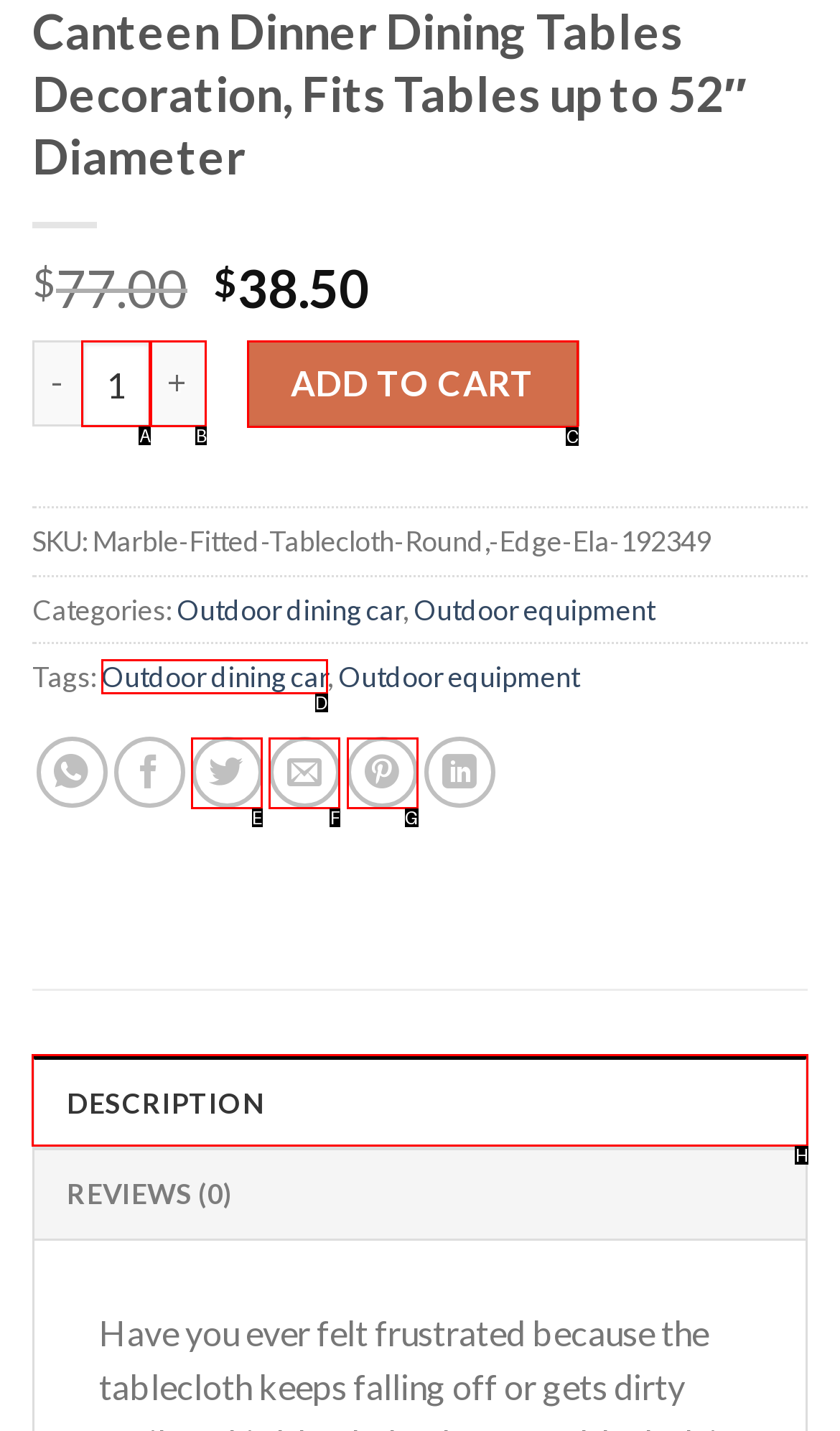To achieve the task: view product description, which HTML element do you need to click?
Respond with the letter of the correct option from the given choices.

H